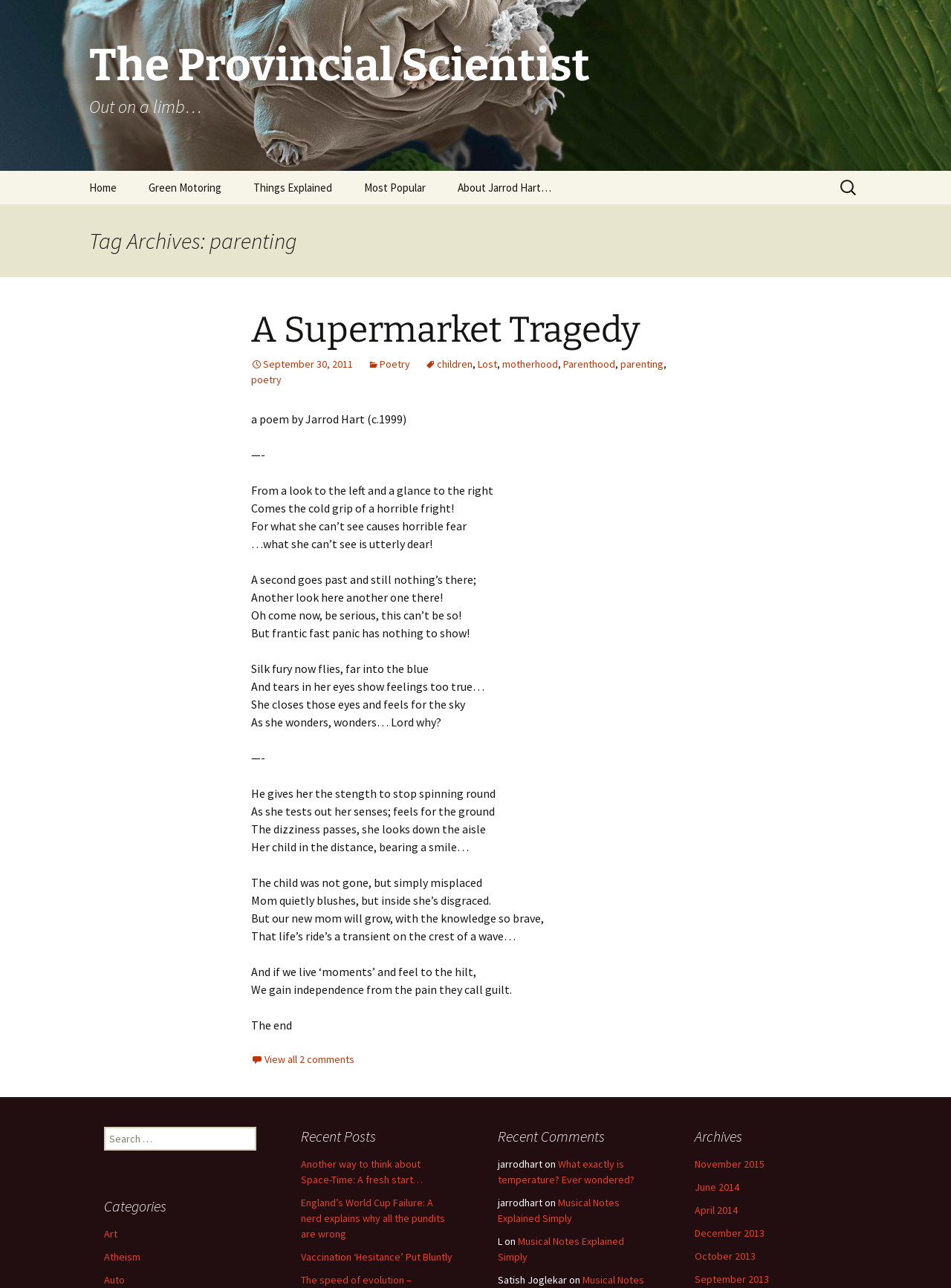Specify the bounding box coordinates of the element's region that should be clicked to achieve the following instruction: "Read the article 'A Supermarket Tragedy'". The bounding box coordinates consist of four float numbers between 0 and 1, in the format [left, top, right, bottom].

[0.264, 0.238, 0.673, 0.273]